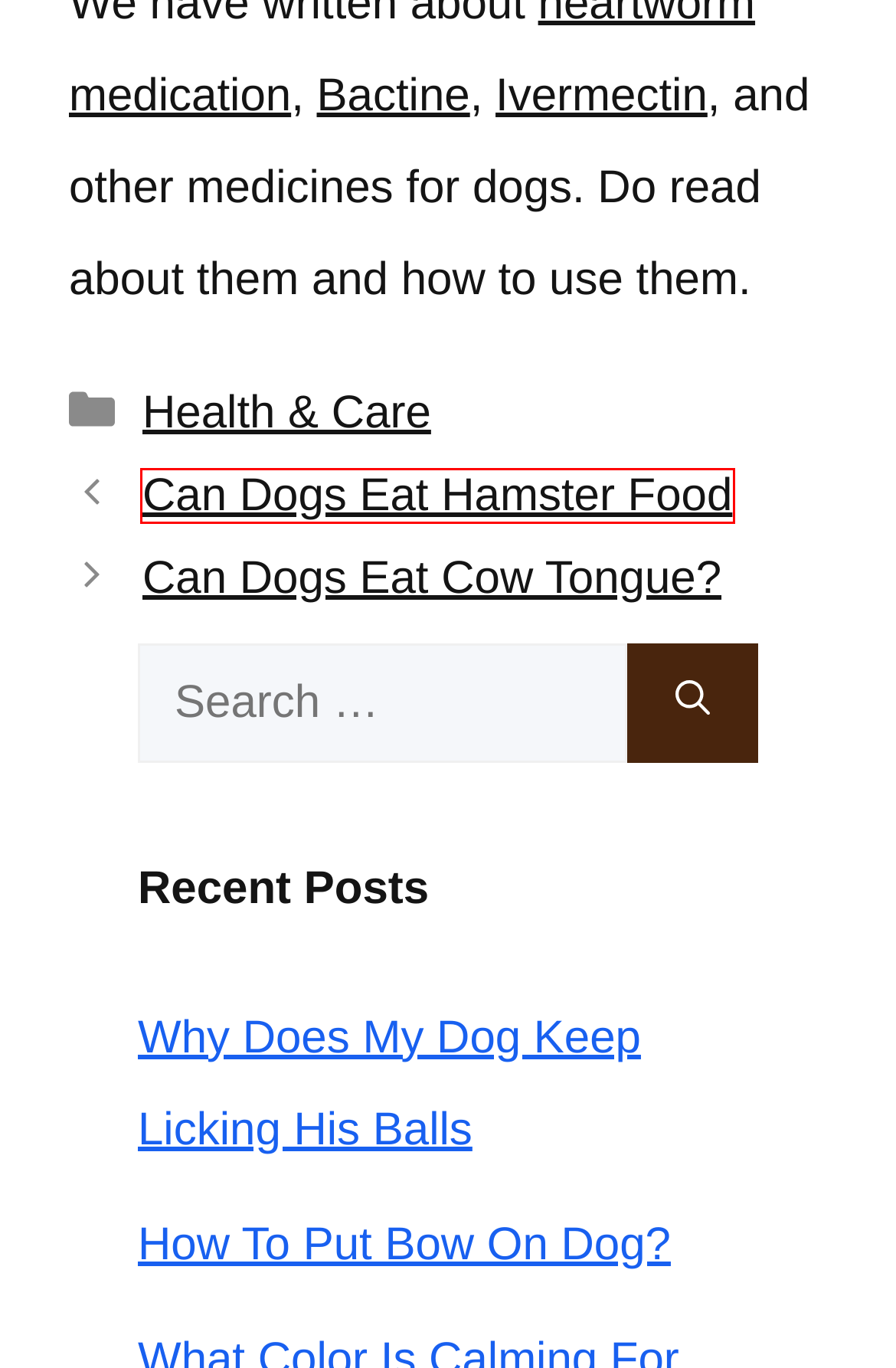Examine the screenshot of the webpage, which has a red bounding box around a UI element. Select the webpage description that best fits the new webpage after the element inside the red bounding box is clicked. Here are the choices:
A. Can Dogs Eat Hamster Food - thepupcrawl.com
B. Home - thepupcrawl.com
C. Disclosure - thepupcrawl.com
D. How Big Will My Puppy Be - Height, Weight Chart & Calculator - thepupcrawl.com
E. Why Does My Dog Keep Licking His Balls - thepupcrawl.com
F. Can You Use Bactine On Dogs? - thepupcrawl.com
G. Grooming - thepupcrawl.com
H. How To Put Bow On Dog? - thepupcrawl.com

A